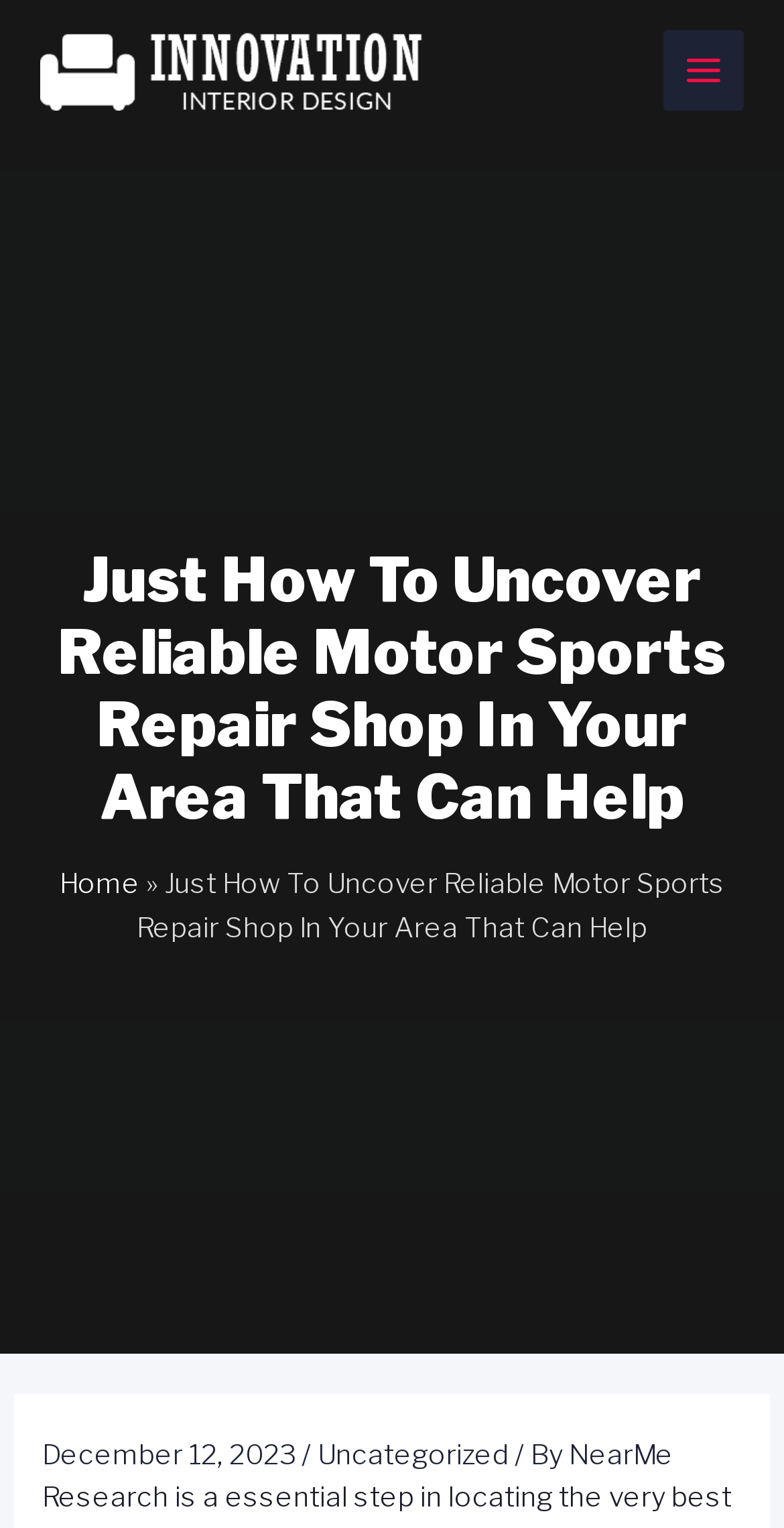What is the date of the latest article?
Please provide a comprehensive answer based on the details in the screenshot.

I found the date of the latest article by looking at the header section of the webpage, where it says 'December 12, 2023' next to the category and author information.